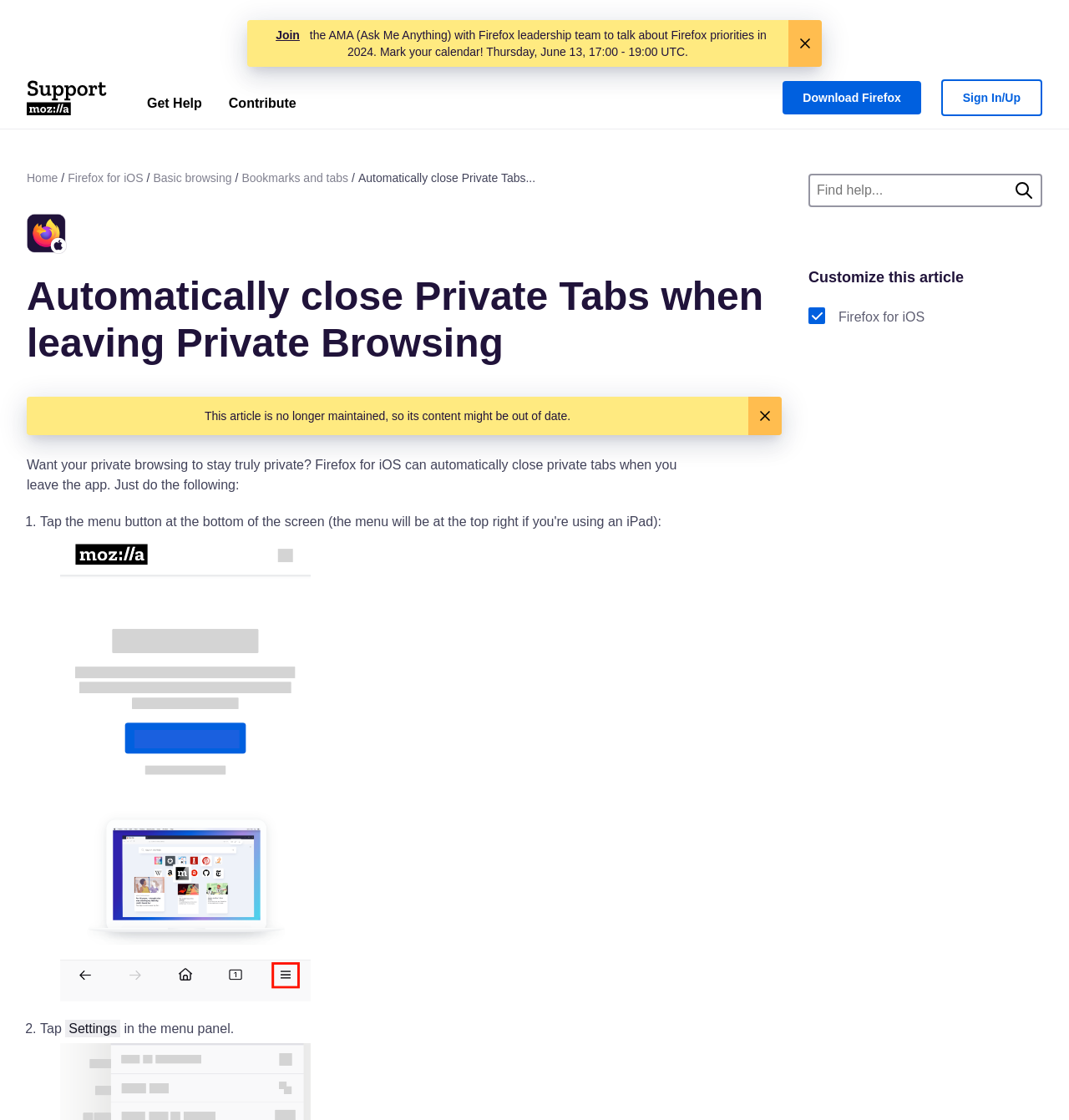What is the button on the top right corner for?
Please provide a single word or phrase answer based on the image.

Search